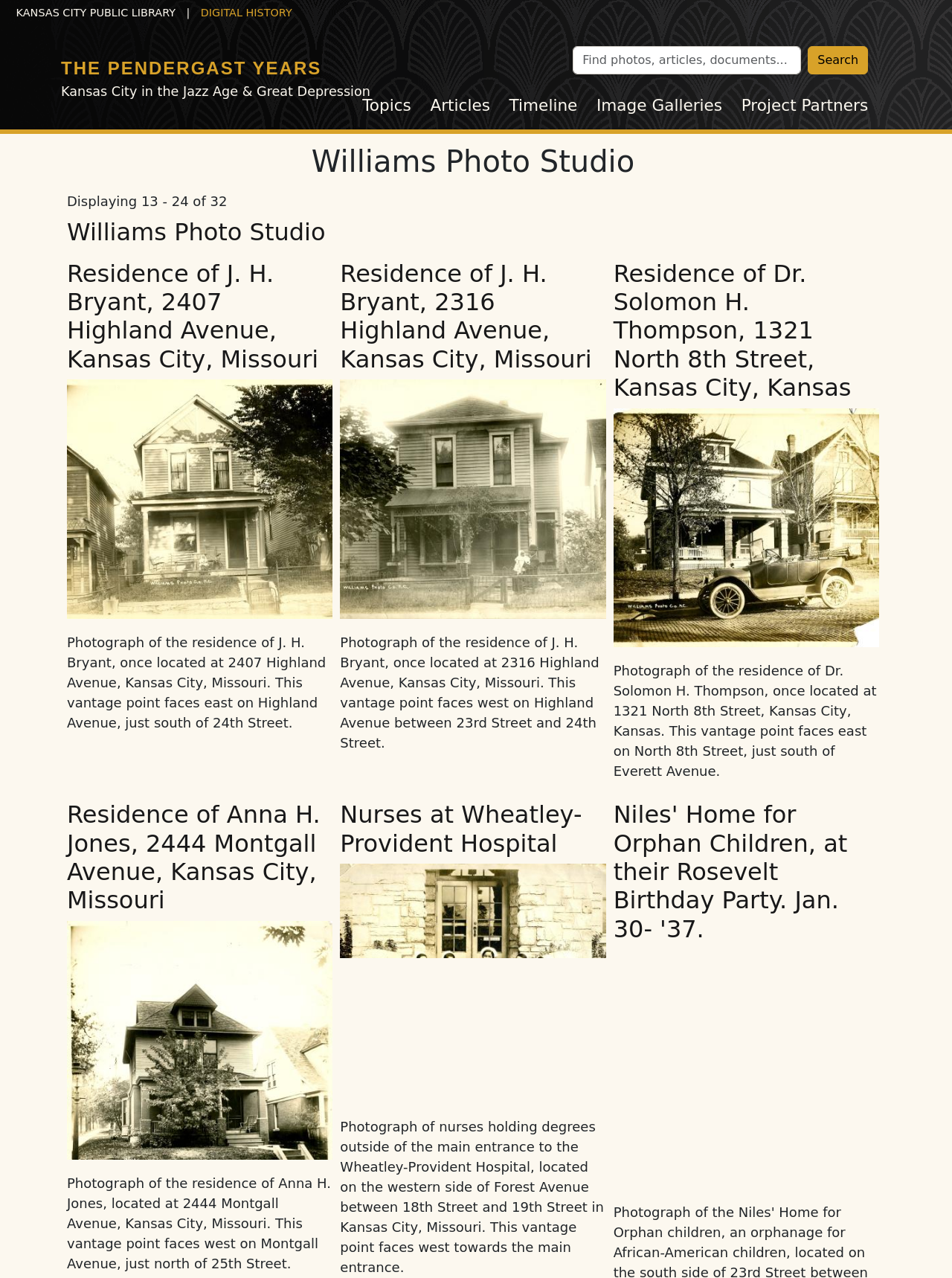Give a one-word or one-phrase response to the question: 
What is the topic of the 'Digital History' link?

The Pendergast Years